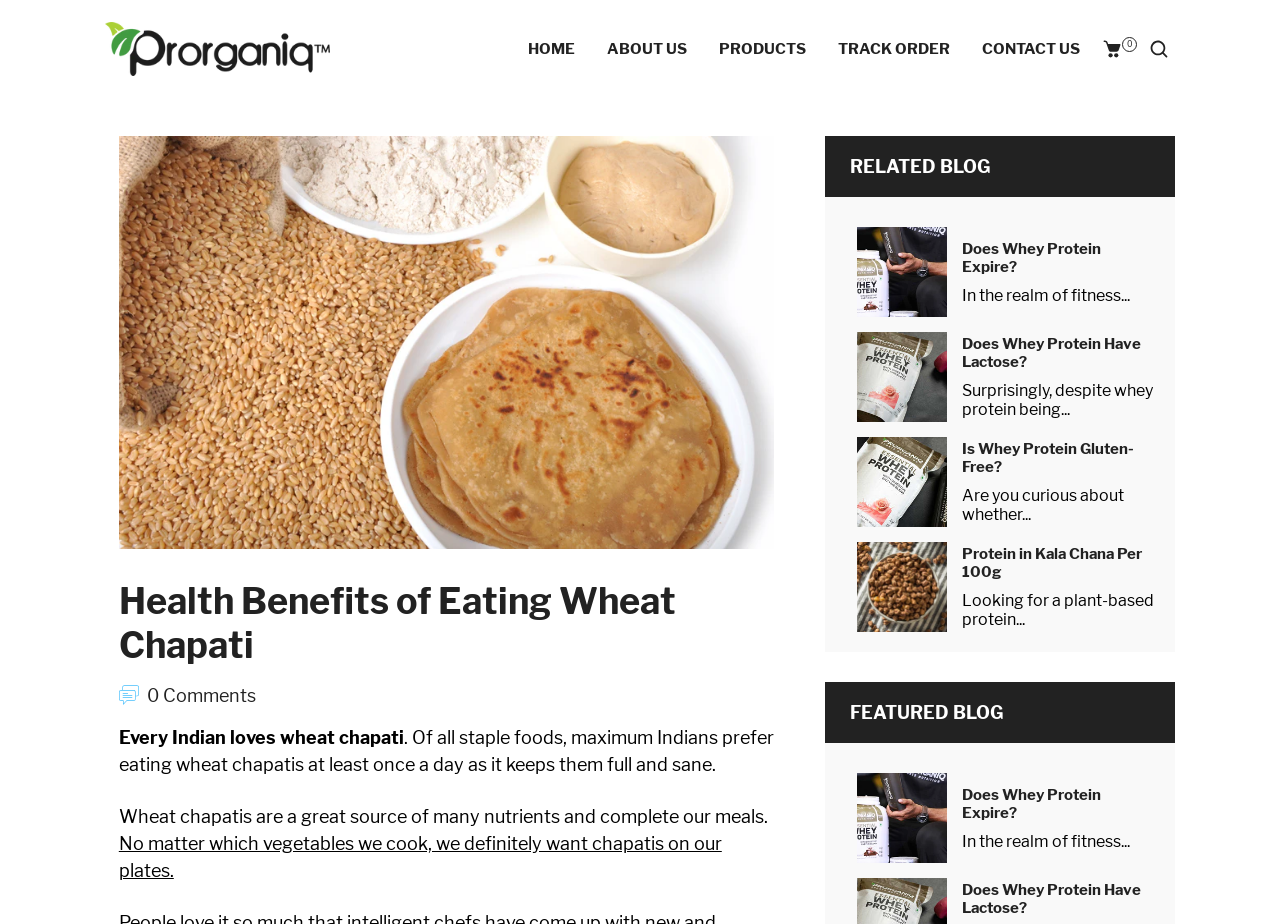Based on the image, give a detailed response to the question: What is the main topic of this webpage?

The webpage is focused on discussing the health benefits of eating wheat chapati, as indicated by the heading 'Health Benefits of Eating Wheat Chapati' and the content that follows.